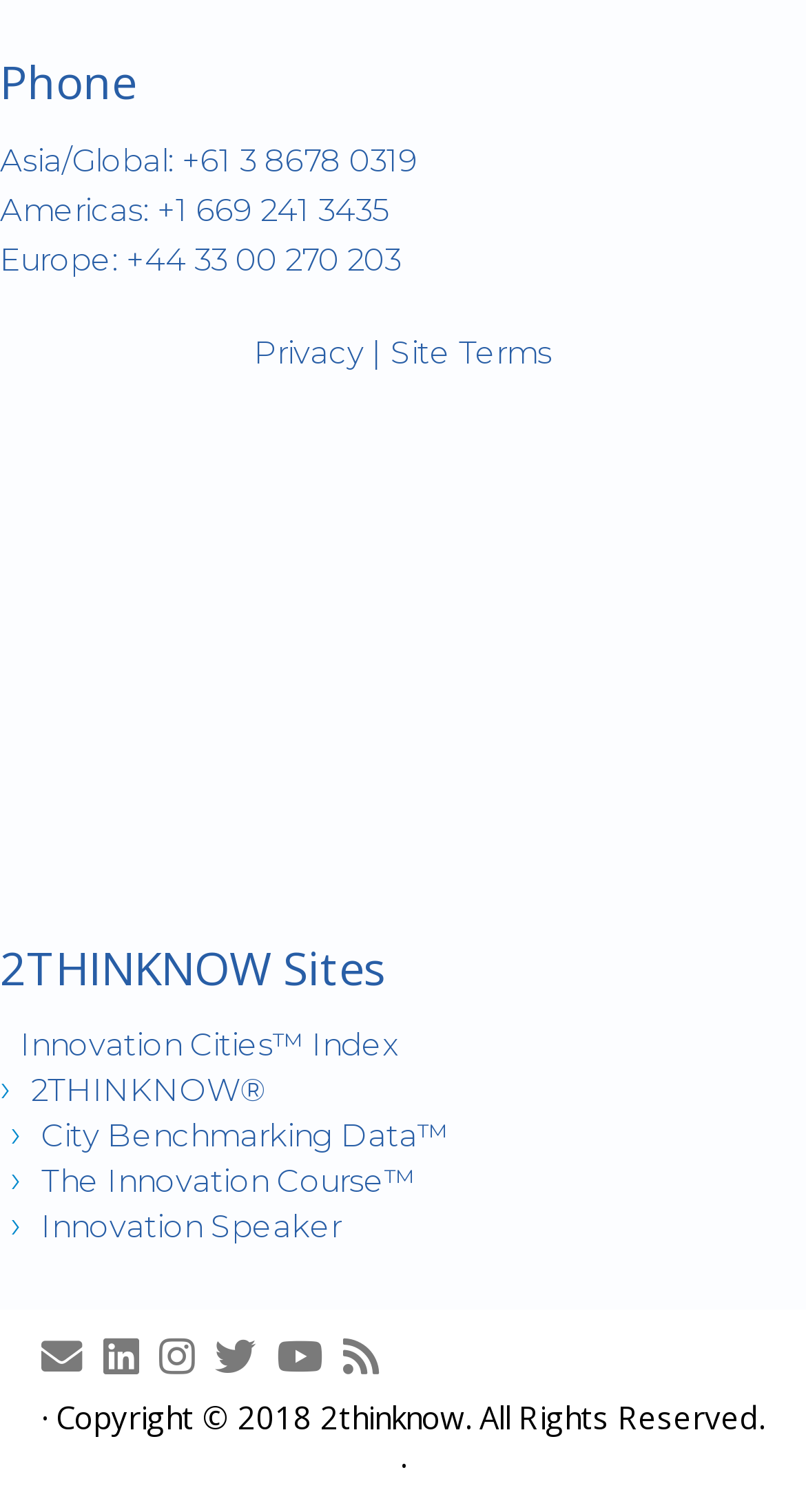What is the name of the index?
Based on the image, answer the question with a single word or brief phrase.

Innovation Cities Index